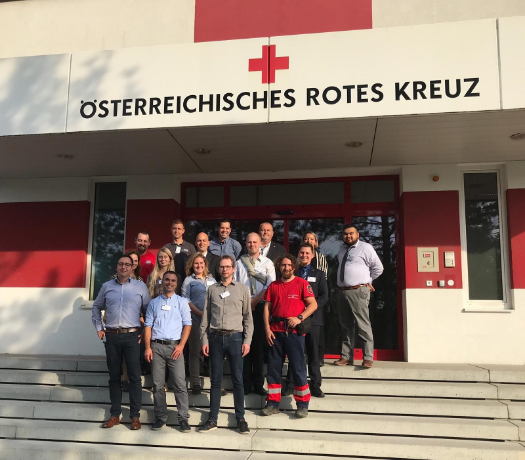Based on the image, please respond to the question with as much detail as possible:
What is the purpose of the Second RDI Topic Working Group Meeting?

The meeting aims to bring together professionals from diverse backgrounds to discuss and innovate strategies for flood management, highlighting the importance of community and expertise in addressing disaster resilience challenges.